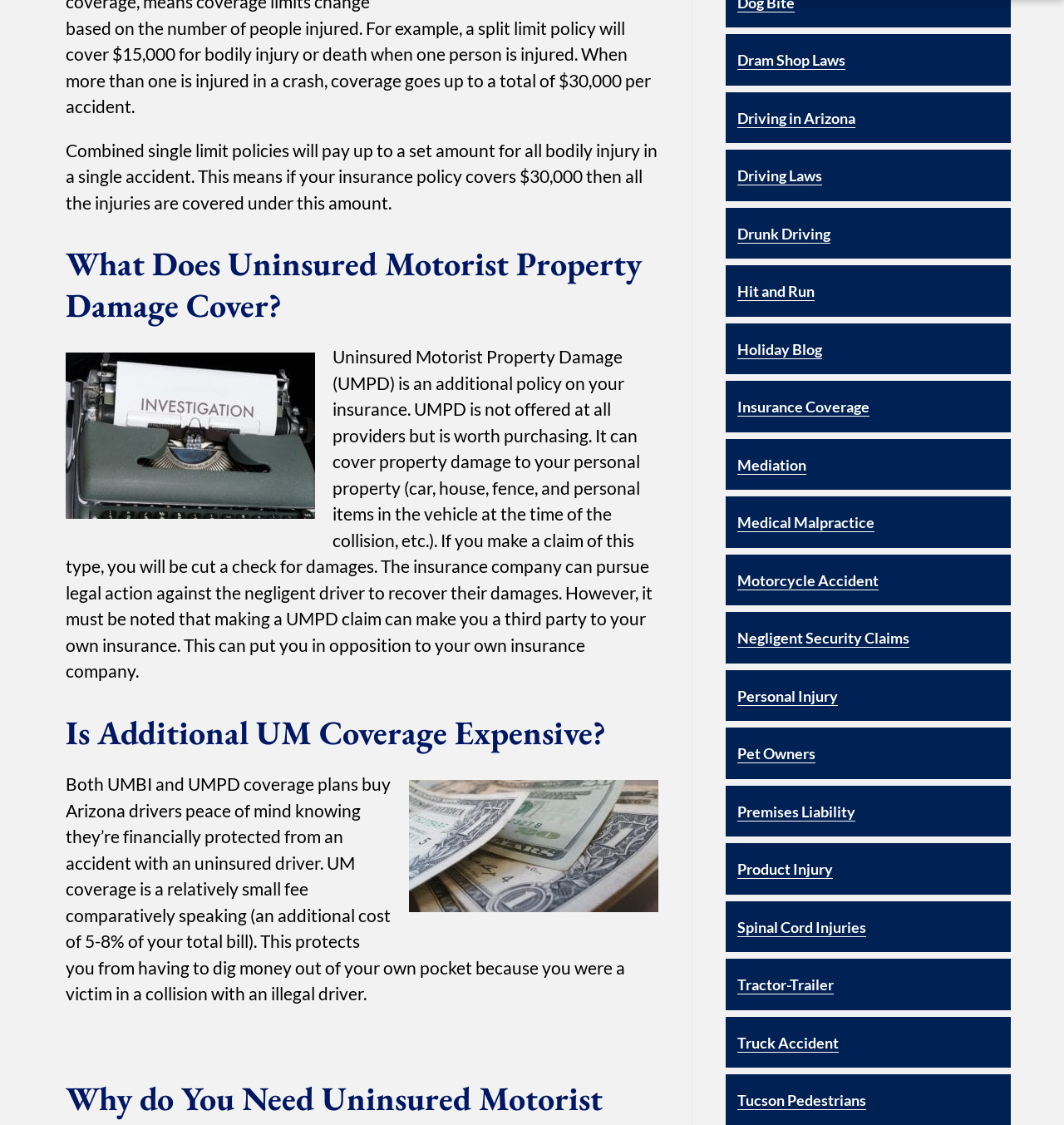Determine the bounding box for the UI element that matches this description: "Tractor-Trailer".

[0.693, 0.867, 0.784, 0.883]